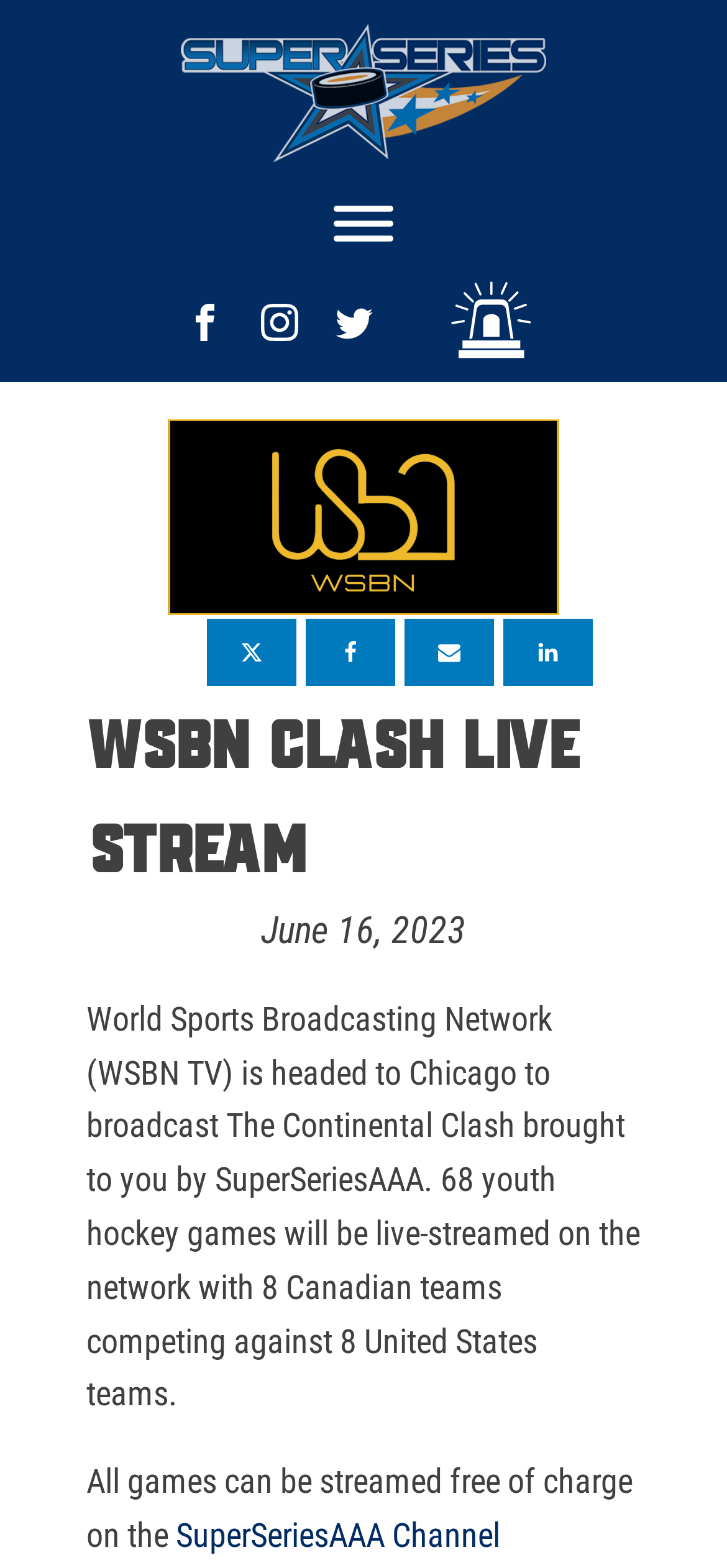Refer to the image and answer the question with as much detail as possible: How can users access the live-streamed games?

According to the webpage, all games can be streamed free of charge on the network, which implies that users can access the live-streamed games without any cost.